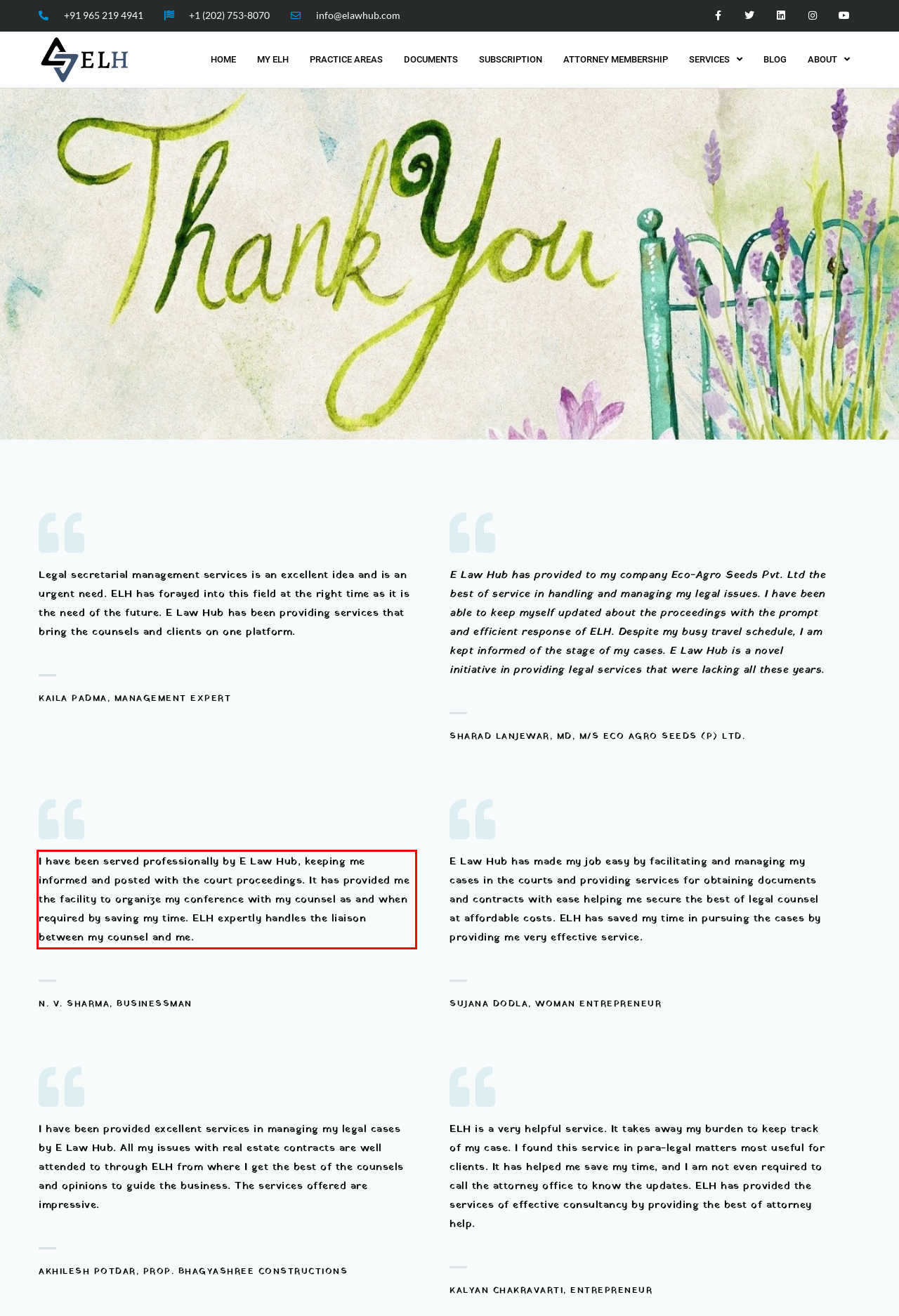From the provided screenshot, extract the text content that is enclosed within the red bounding box.

I have been served professionally by E Law Hub, keeping me informed and posted with the court proceedings. It has provided me the facility to organize my conference with my counsel as and when required by saving my time. ELH expertly handles the liaison between my counsel and me.